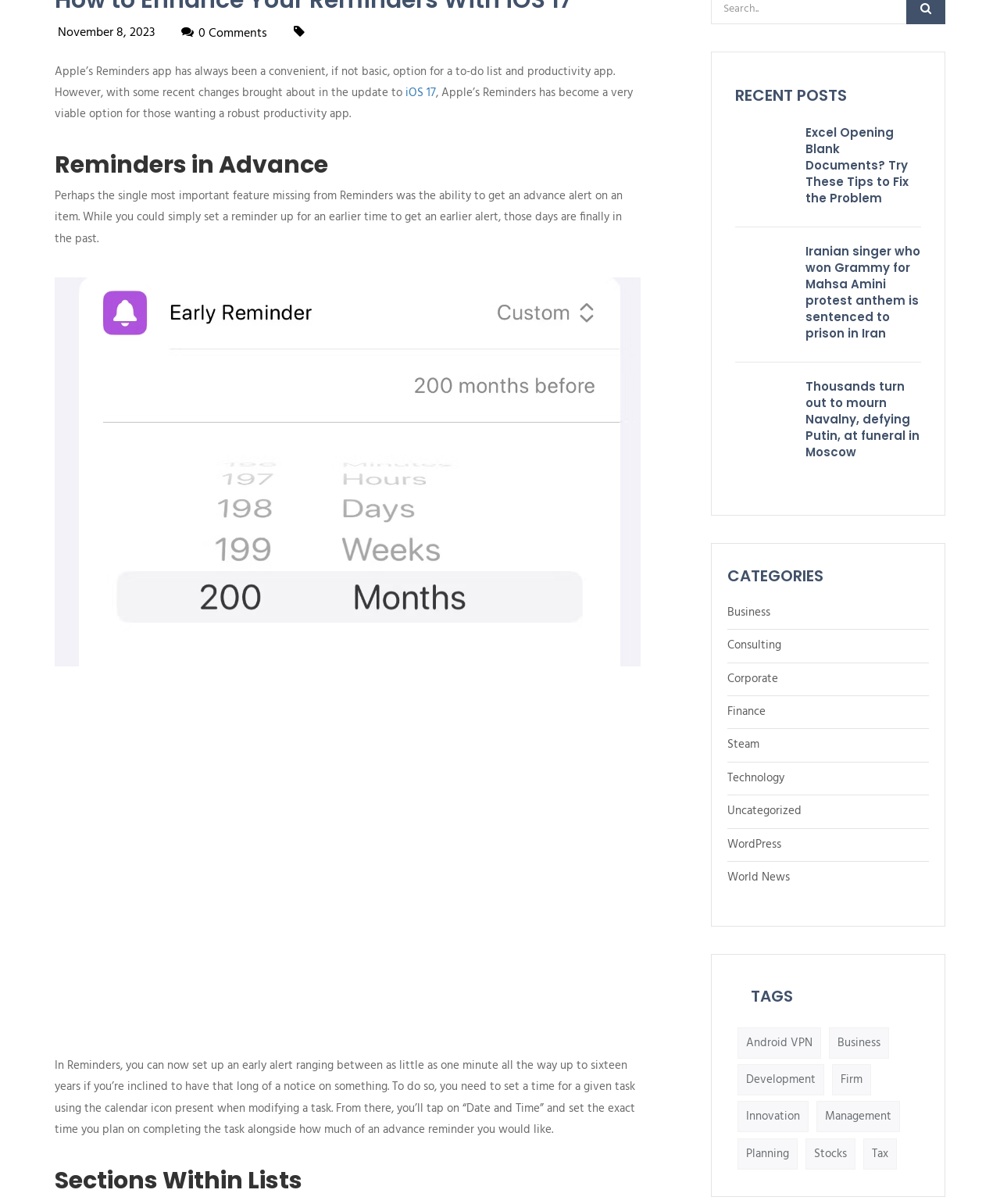Give the bounding box coordinates for the element described as: "Uncategorized".

[0.727, 0.666, 0.802, 0.682]